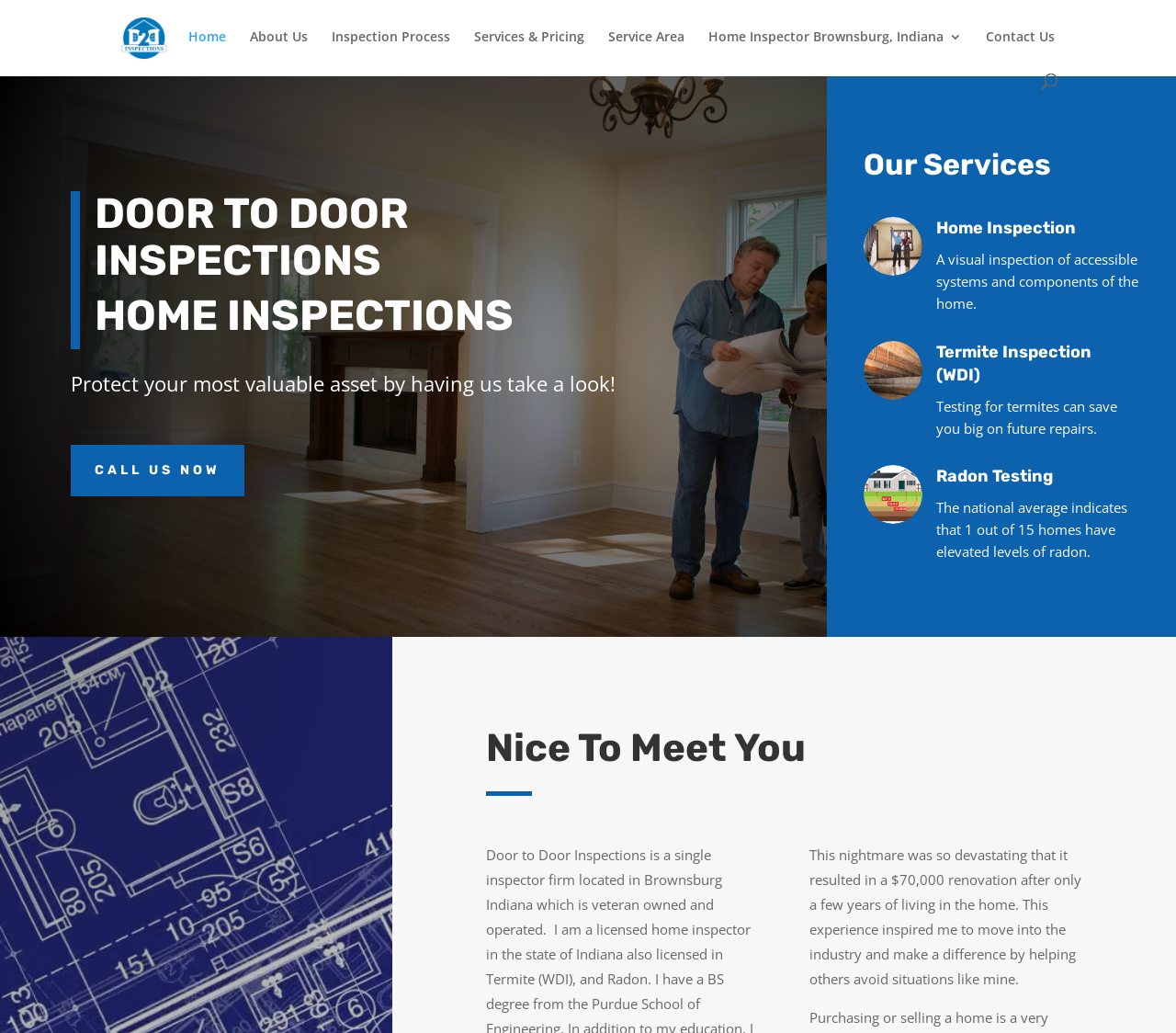Identify the bounding box coordinates for the region of the element that should be clicked to carry out the instruction: "Contact Us". The bounding box coordinates should be four float numbers between 0 and 1, i.e., [left, top, right, bottom].

[0.838, 0.029, 0.897, 0.071]